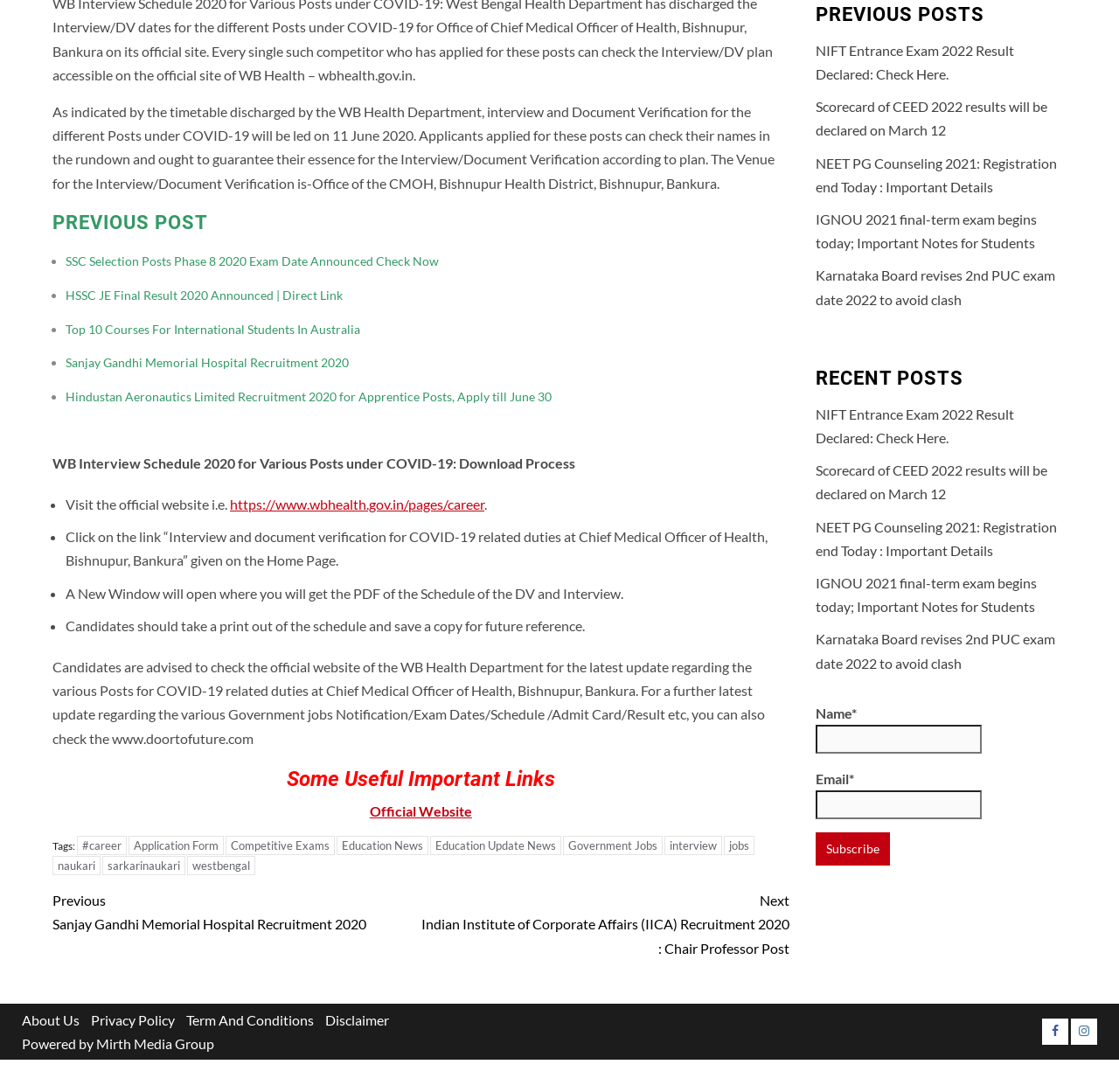Using the information shown in the image, answer the question with as much detail as possible: How can I subscribe to the website?

To subscribe to the website, users need to fill in their name and email in the required text boxes, and then click on the 'Subscribe' button.